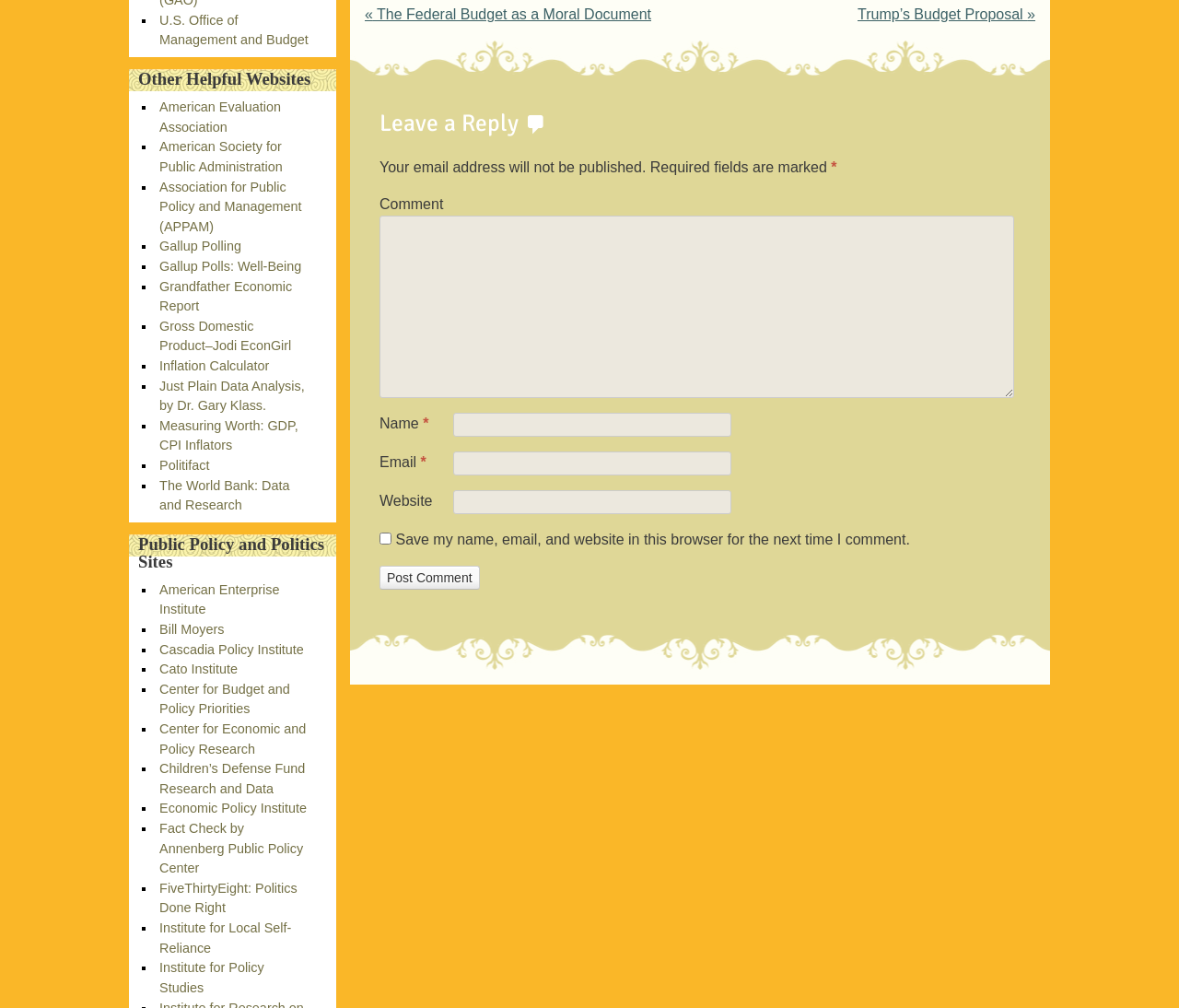Determine the bounding box coordinates of the clickable element to complete this instruction: "Visit the U.S. Office of Management and Budget website". Provide the coordinates in the format of four float numbers between 0 and 1, [left, top, right, bottom].

[0.135, 0.013, 0.261, 0.047]